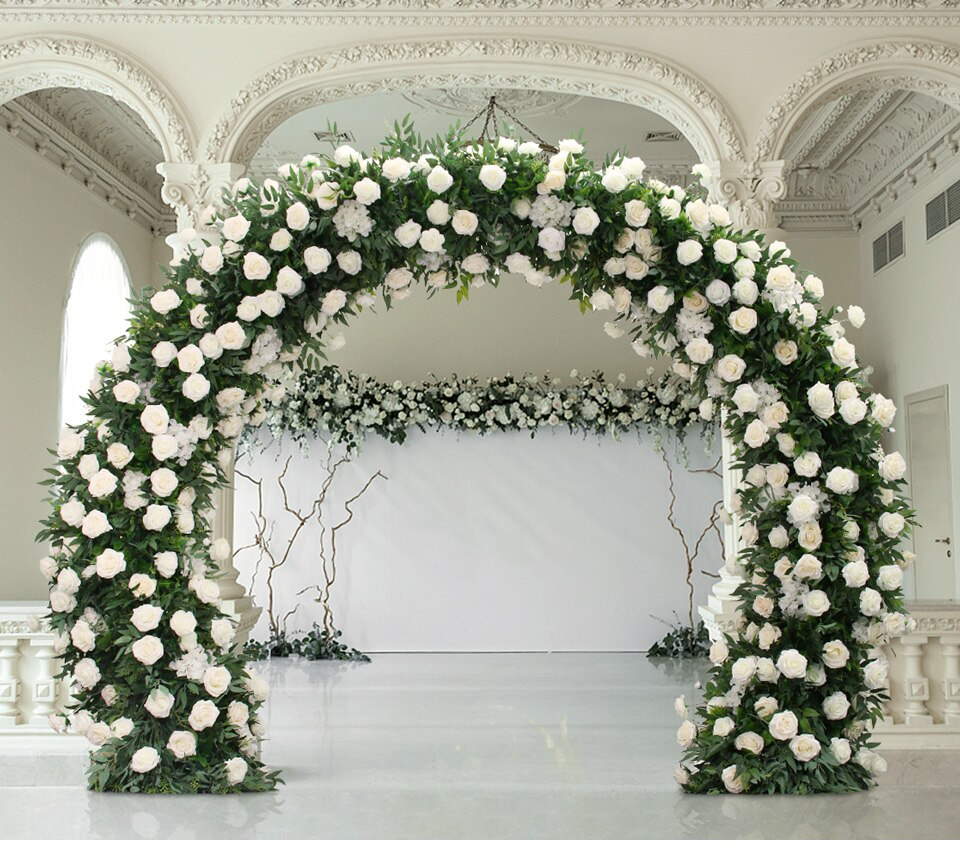What type of events is the backdrop suitable for?
Using the image as a reference, answer the question with a short word or phrase.

Weddings, photoshoots, or celebrations